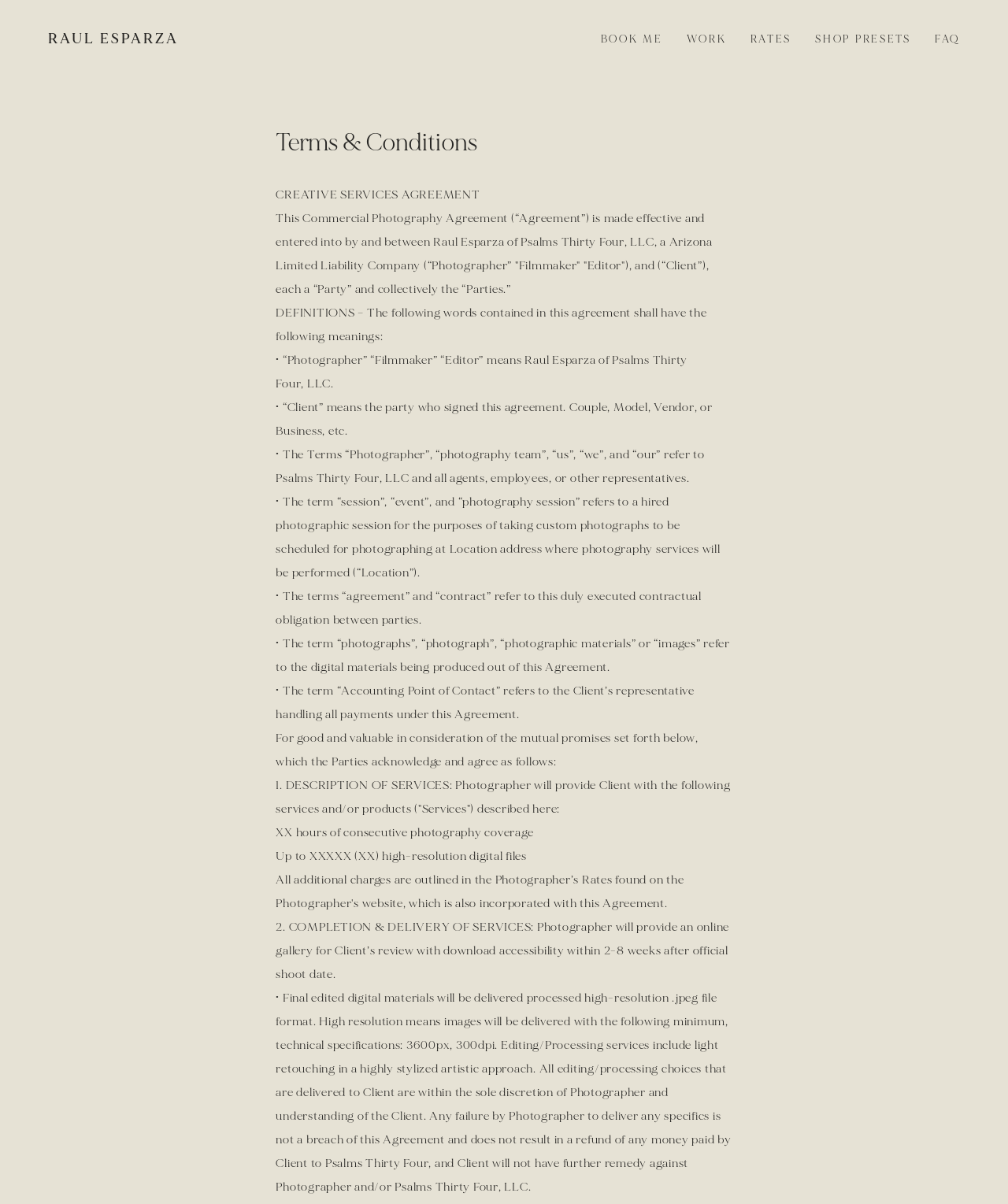What is the minimum technical specification for the delivered images?
Please ensure your answer is as detailed and informative as possible.

I found the answer by reading the section on completion and delivery of services, which states that the final edited digital materials will be delivered in a highly stylized artistic approach with a minimum technical specification of 3600px, 300dpi.